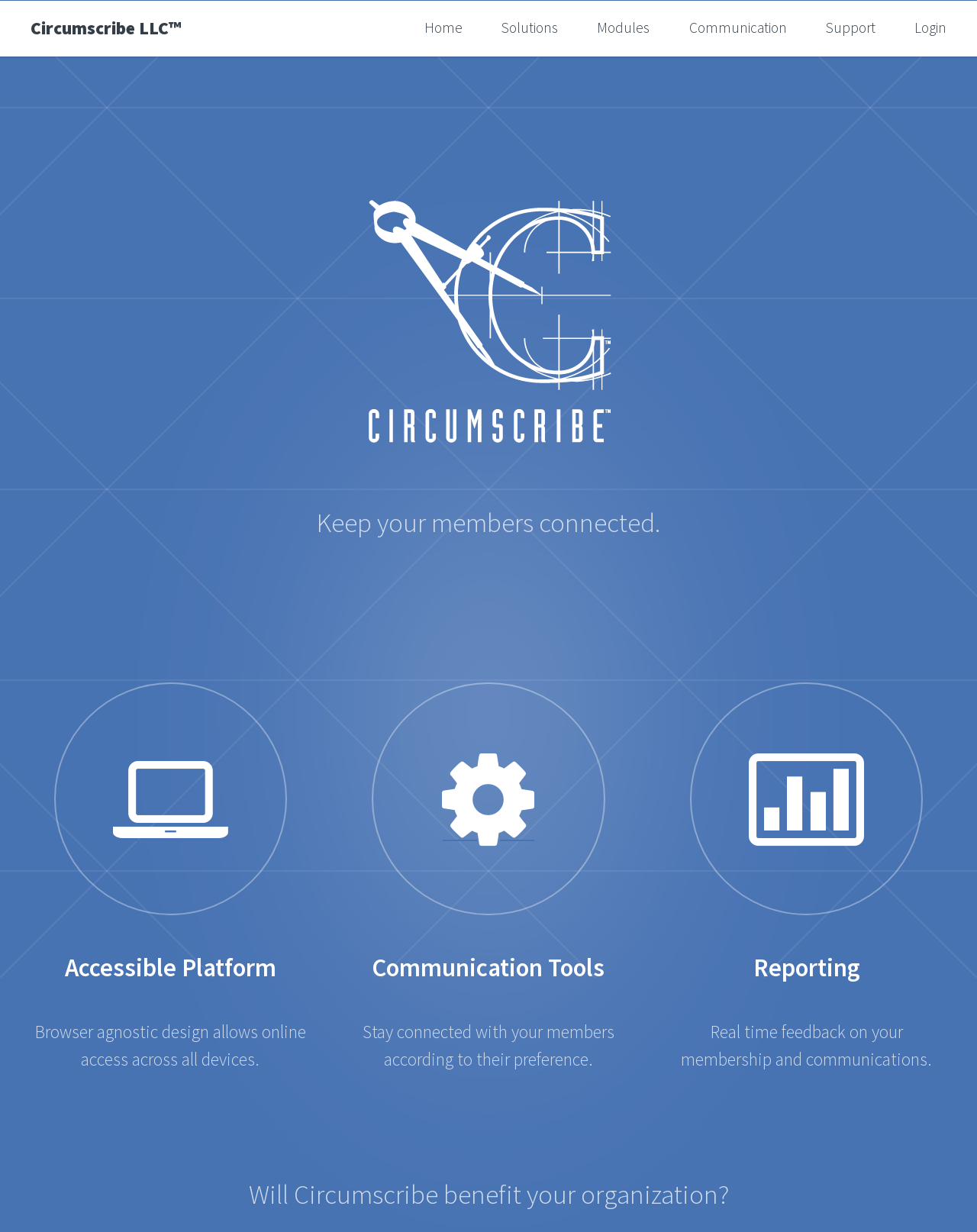Describe every aspect of the webpage comprehensively.

The webpage is about Circumscribe LLC, a company that provides membership management and communication solutions. At the top left, there is a logo image and a link to the company's homepage. Below the logo, there is a tagline "Keep your members connected." 

The main content of the webpage is divided into three sections, each with a heading and a brief description. The first section, located at the top center, is about the company's accessible platform, which allows online access across all devices. The second section, located at the top right, is about communication tools, which enable staying connected with members according to their preference. The third section, located at the bottom center, is about reporting, which provides real-time feedback on membership and communications.

Above these sections, there are three social media links, represented by icons, located at the top center of the webpage. At the very top, there is a navigation menu with links to Home, Solutions, Modules, Communication, Support, and Login.

At the bottom center, there is a call-to-action question "Will Circumscribe benefit your organization?" with a link to the company's homepage.